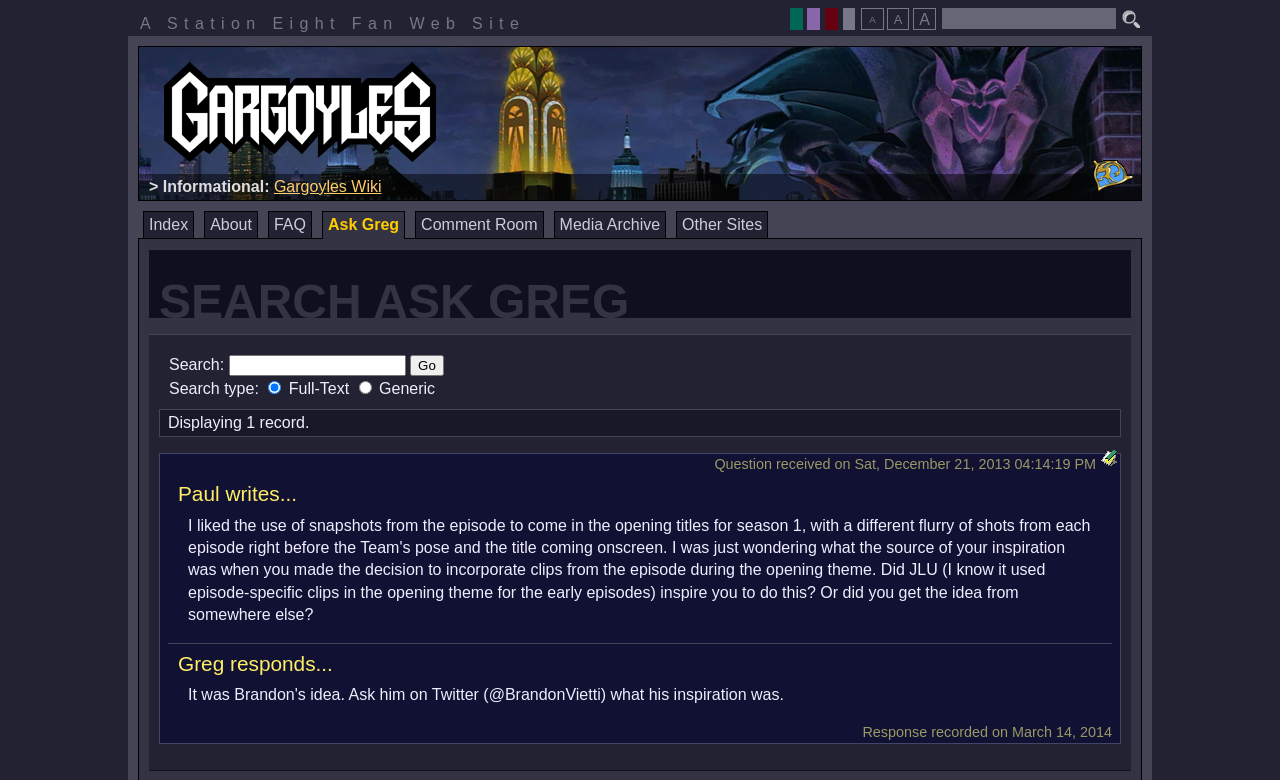What is the name of the wiki linked on the webpage?
Look at the screenshot and respond with a single word or phrase.

Gargoyles Wiki